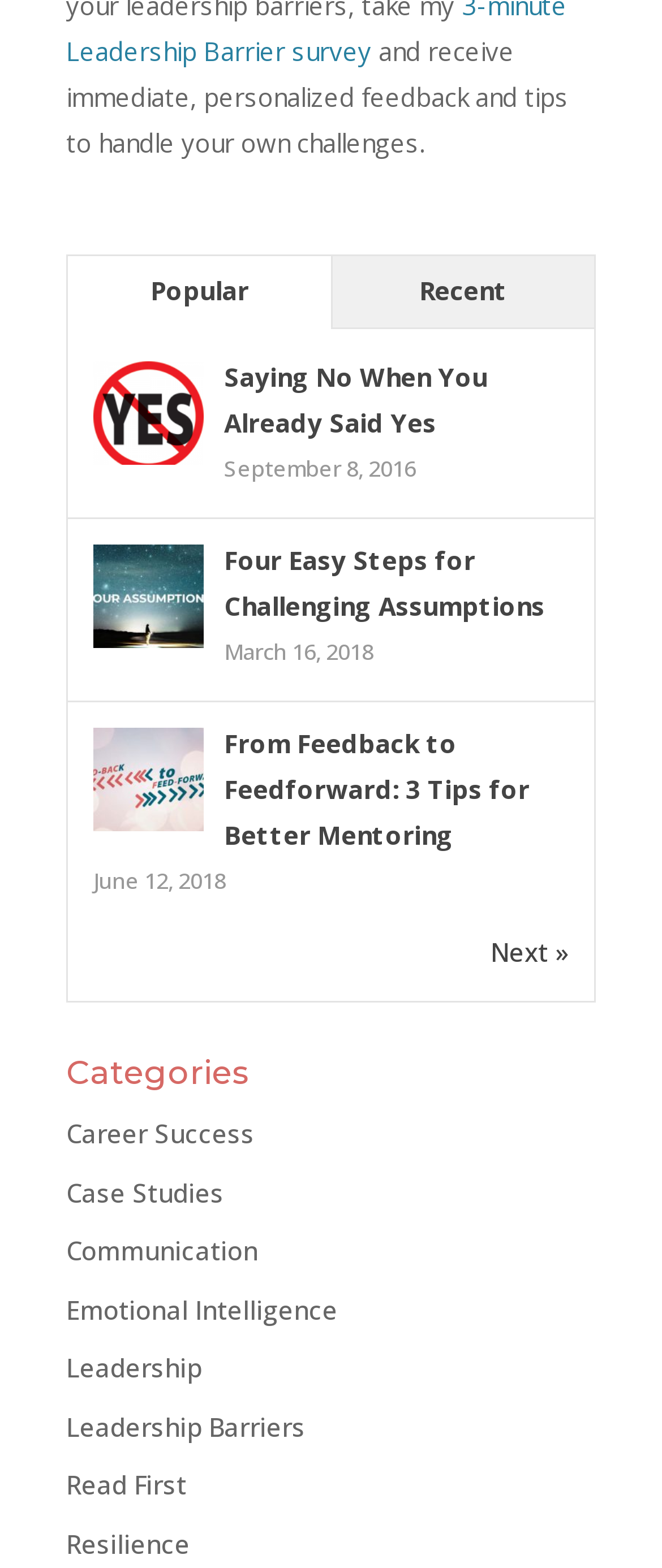Can you specify the bounding box coordinates of the area that needs to be clicked to fulfill the following instruction: "Browse archives from août 2023"?

None